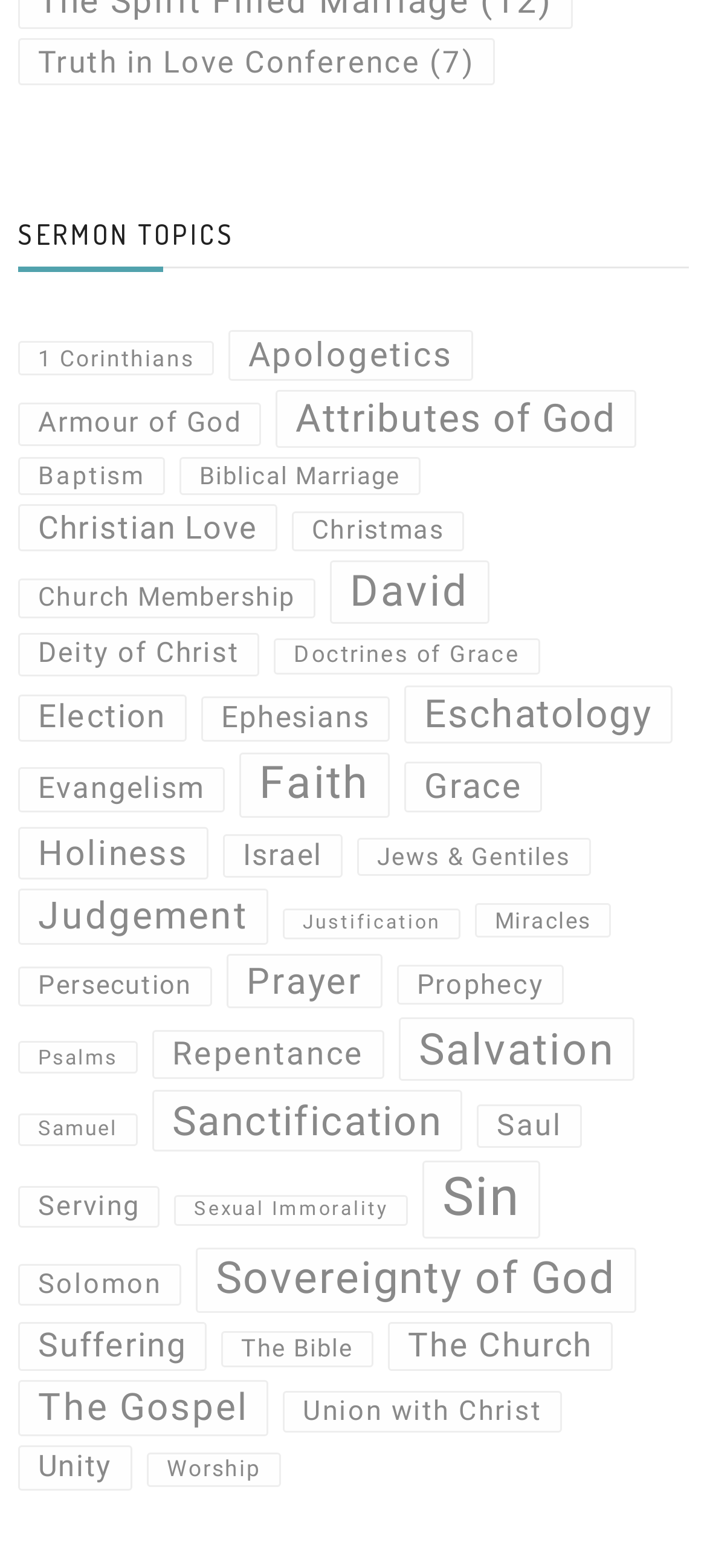Analyze the image and provide a detailed answer to the question: Is there a sermon topic on 'Election'?

I searched the list of sermon topics and found a link labeled 'Election' with 28 items, indicating that there is a sermon topic on Election.